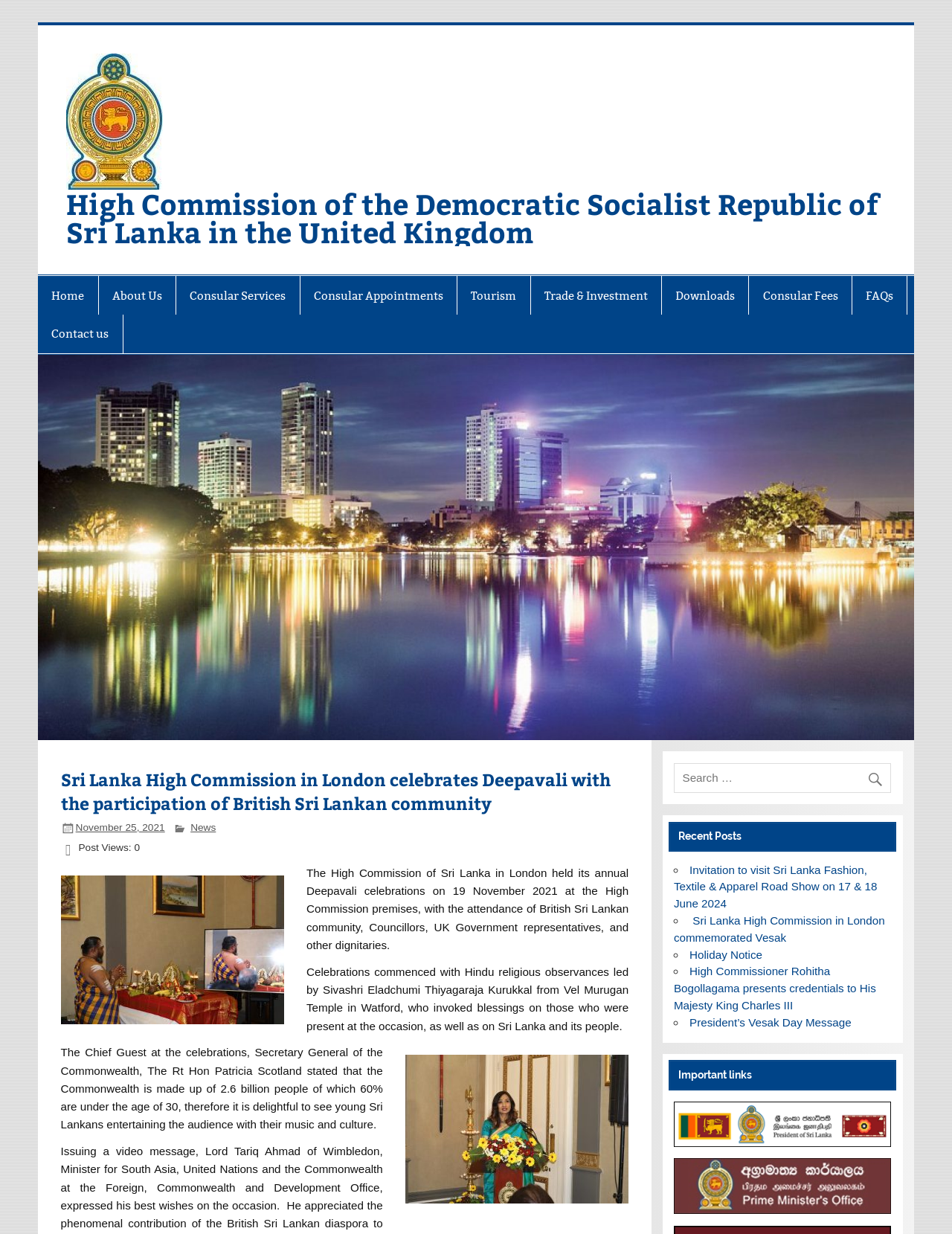Extract the primary heading text from the webpage.

Sri Lanka High Commission in London celebrates Deepavali with the participation of British Sri Lankan community